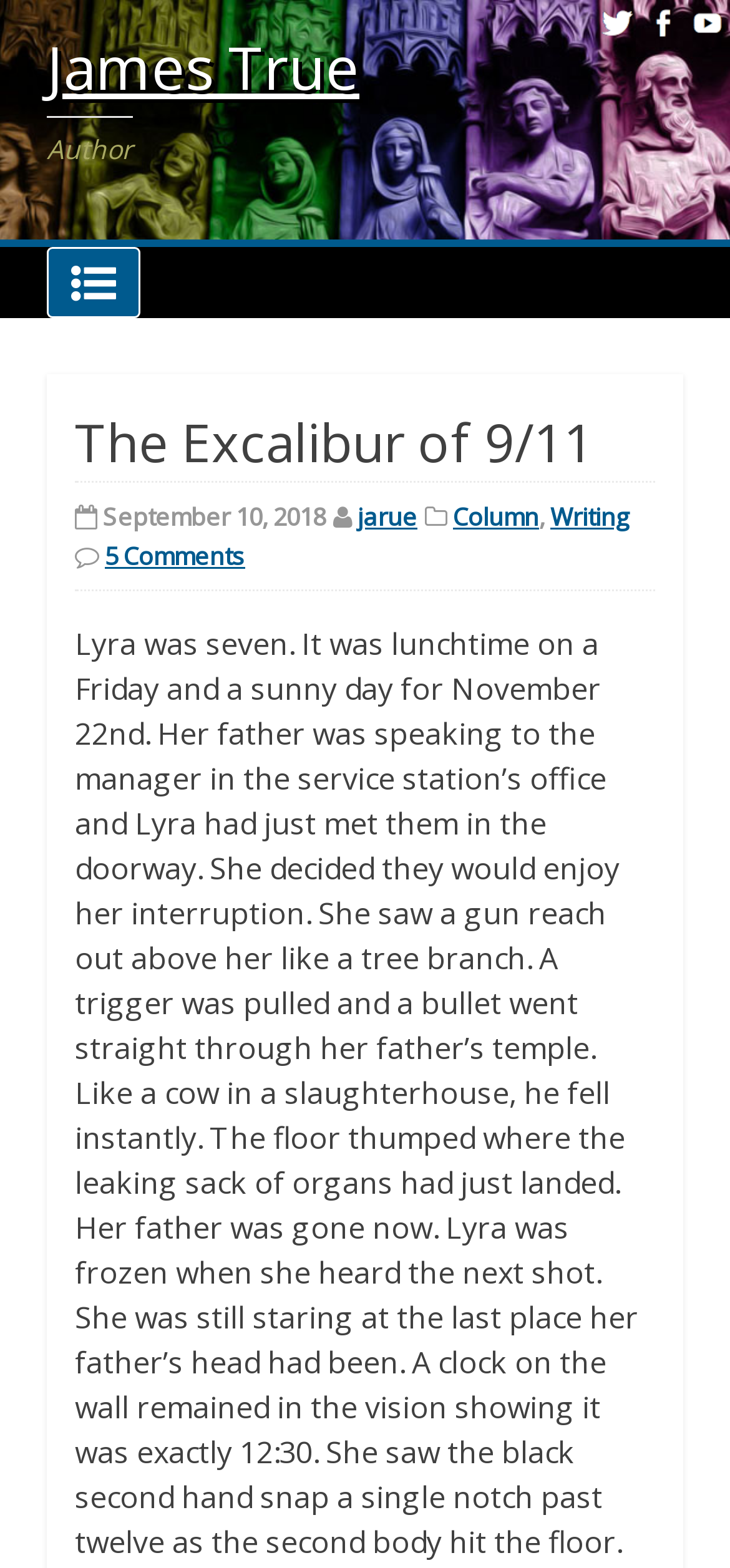How many social media links are there?
Look at the screenshot and give a one-word or phrase answer.

3